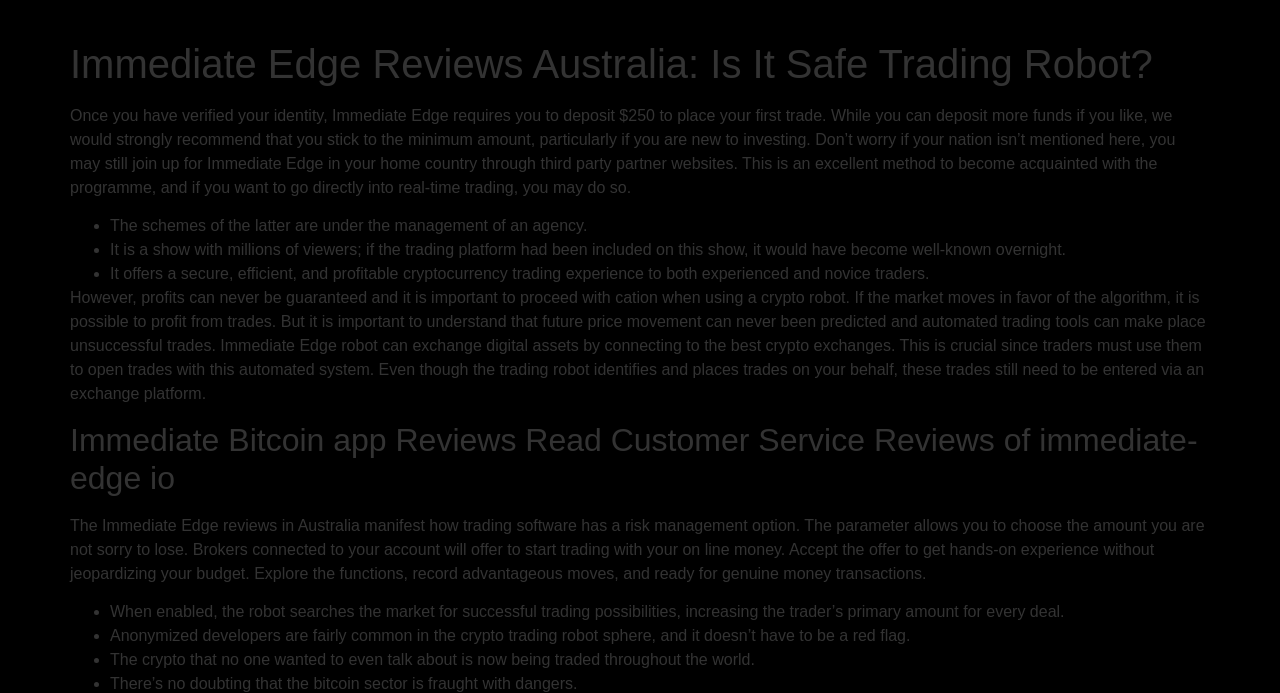Create a detailed narrative describing the layout and content of the webpage.

The webpage is about Immediate Edge Reviews in Australia, focusing on its safety and trading robot features. At the top, there is a header with the title "Immediate Edge Reviews Australia: Is It Safe Trading Robot?".

Below the header, there is a paragraph of text that explains the process of verifying identity and depositing funds to start trading with Immediate Edge. This text is followed by a list of bullet points, each describing a feature or aspect of the trading platform. The list includes information about the management of schemes, the potential for profits, and the security of the platform.

Further down the page, there is another heading titled "Immediate Bitcoin app Reviews Read Customer Service Reviews of immediate-edge io". Below this heading, there is a block of text that discusses the risk management options of the trading software, including the ability to set a limit on potential losses.

The page also includes several more bullet points, each describing additional features of the trading robot, such as its ability to search for successful trading opportunities and increase the trader's primary amount for every deal. There are also mentions of anonymized developers and the dangers of the bitcoin sector.

Throughout the page, there are no images, but the text is organized into clear sections with headings and bullet points, making it easy to read and understand.